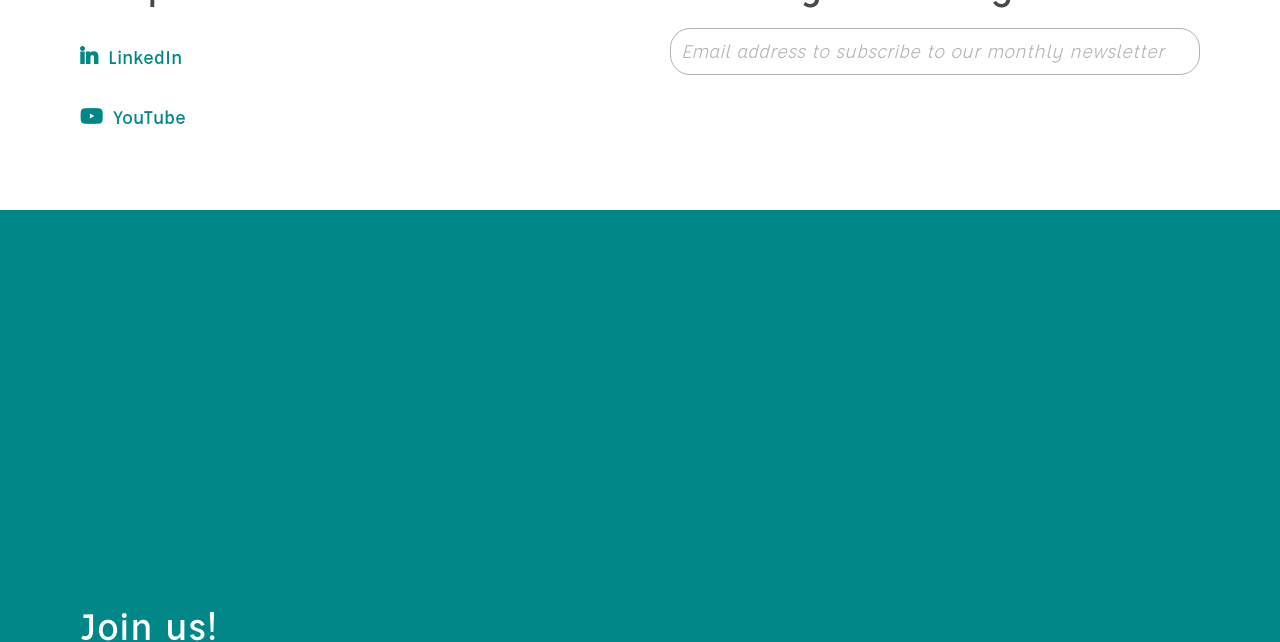What is the purpose of providing email address?
Provide an in-depth and detailed explanation in response to the question.

Based on the webpage, it is clear that the email address is required to subscribe to the UrbanByNature Digest e-newsletter. The text above the email input field states 'Email address to subscribe to our monthly newsletter', and the surrounding text explains the purpose of providing the email address.